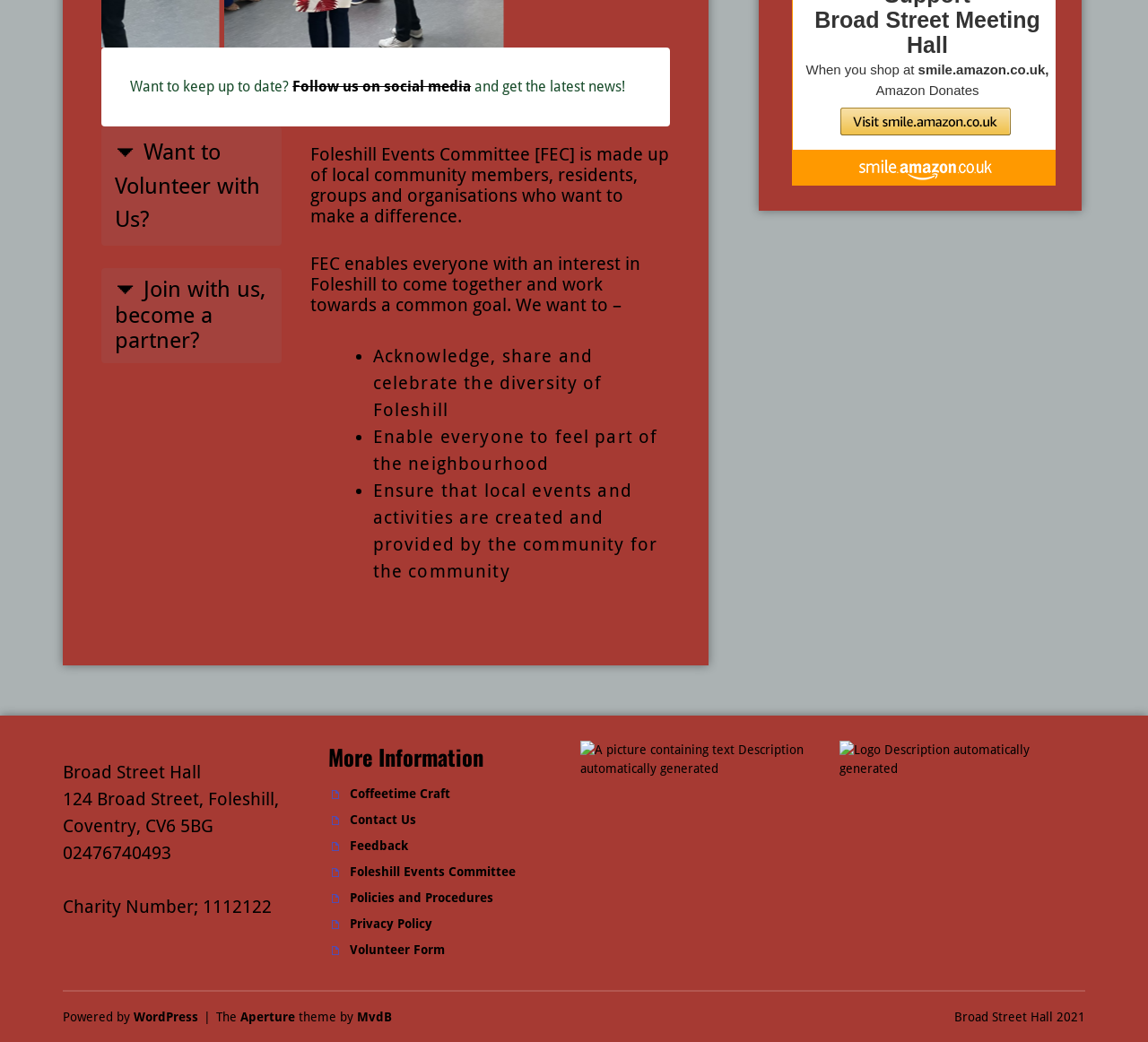Please determine the bounding box coordinates of the element's region to click for the following instruction: "Expand Want to Volunteer with Us?".

[0.088, 0.122, 0.245, 0.236]